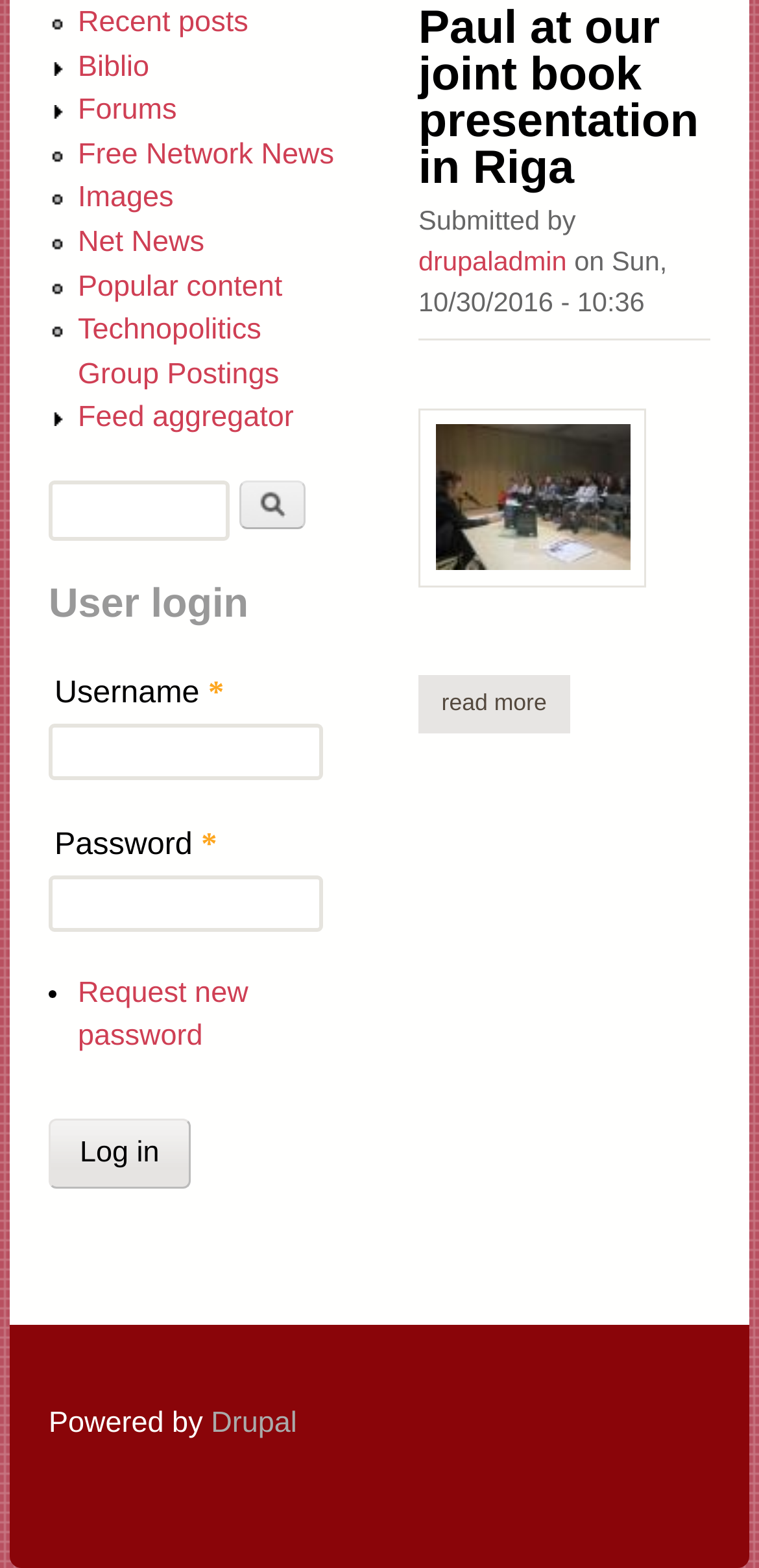From the image, can you give a detailed response to the question below:
What is the author of the latest article?

I looked at the article section and found the author's name 'drupaladmin' below the article title.